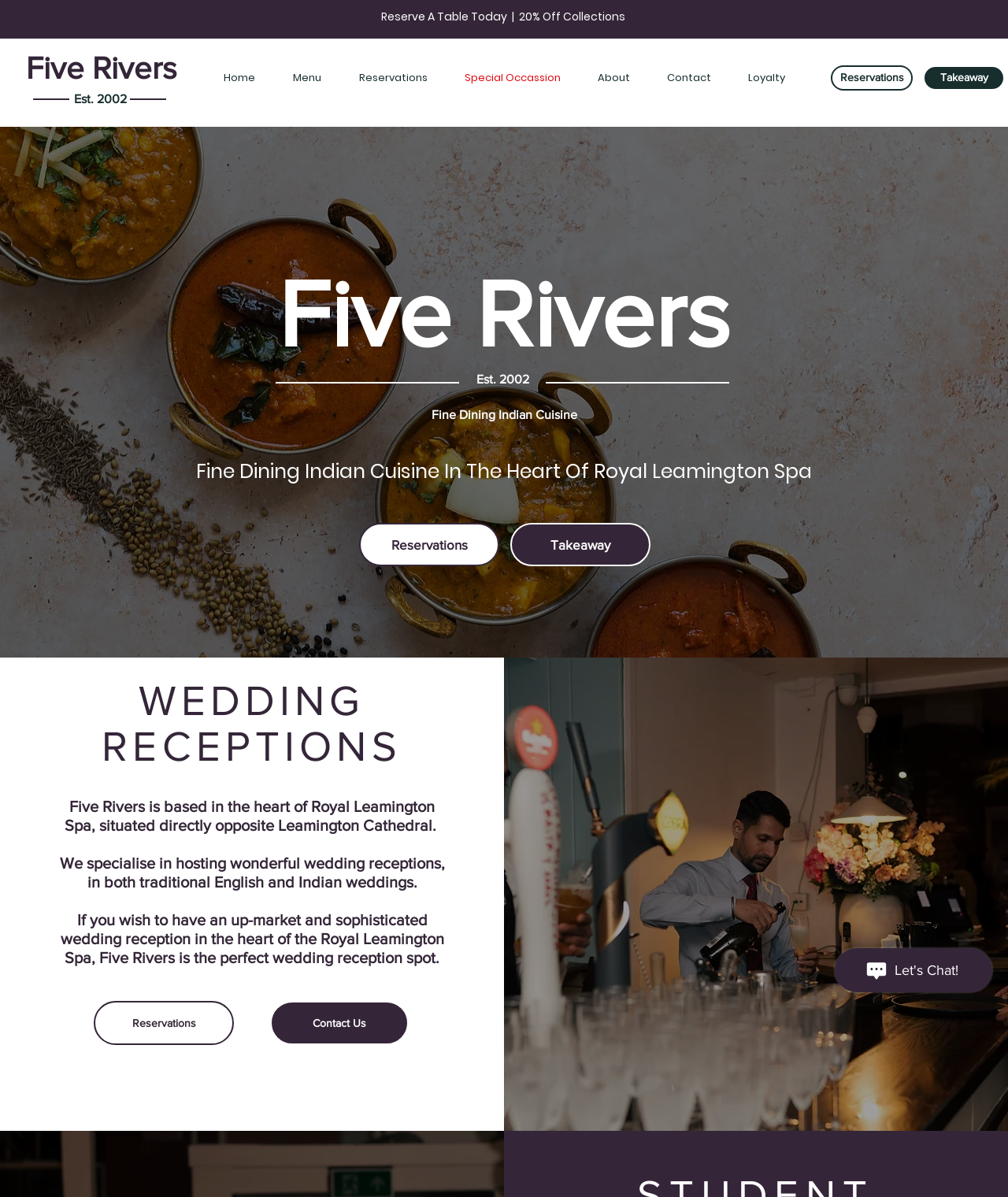Please identify the bounding box coordinates of the area that needs to be clicked to follow this instruction: "Go to the 'Home' page".

[0.203, 0.049, 0.272, 0.082]